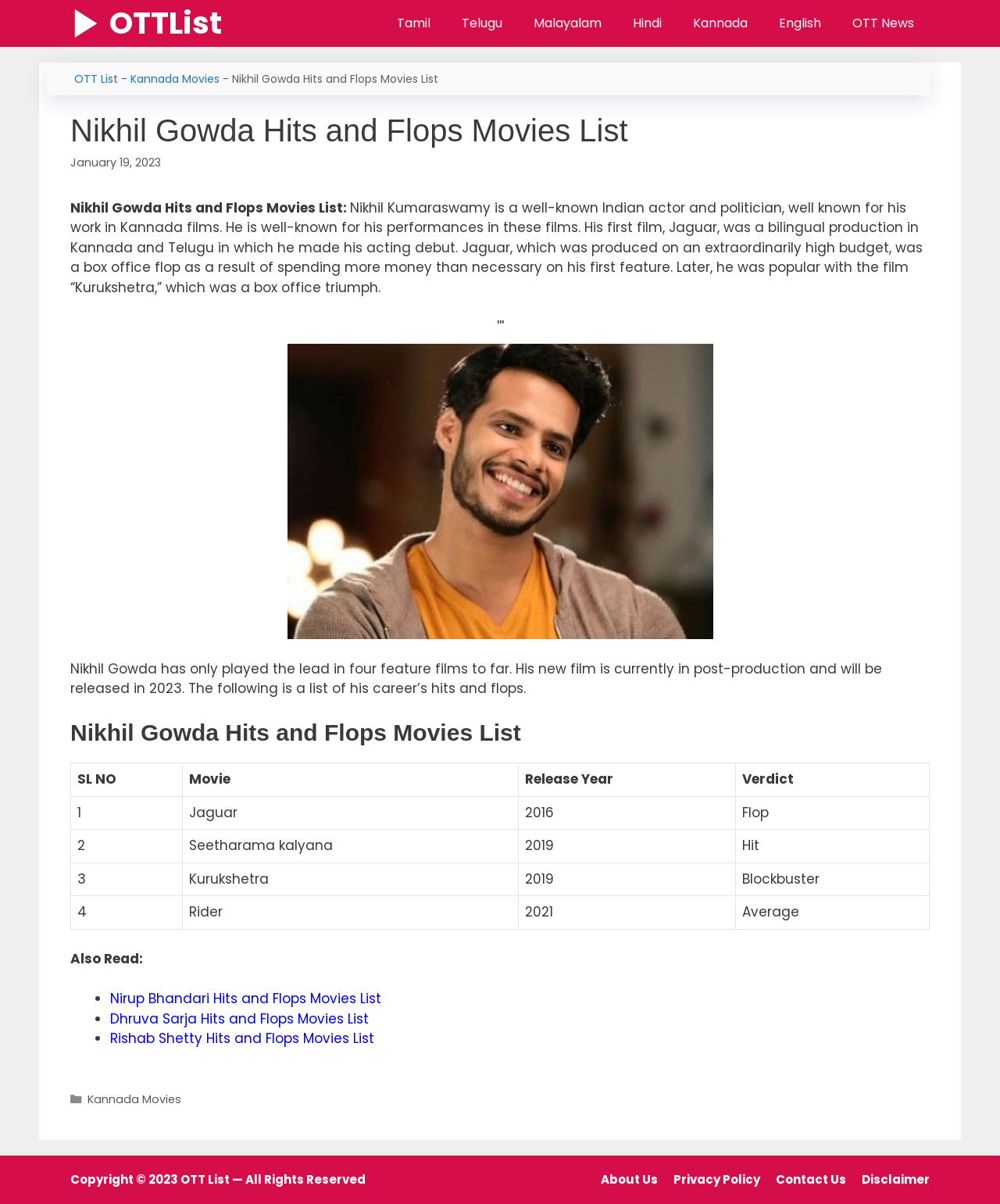Determine the bounding box coordinates for the UI element described. Format the coordinates as (top-left x, top-left y, bottom-right x, bottom-right y) and ensure all values are between 0 and 1. Element description: OTTList

[0.109, 0.0, 0.222, 0.039]